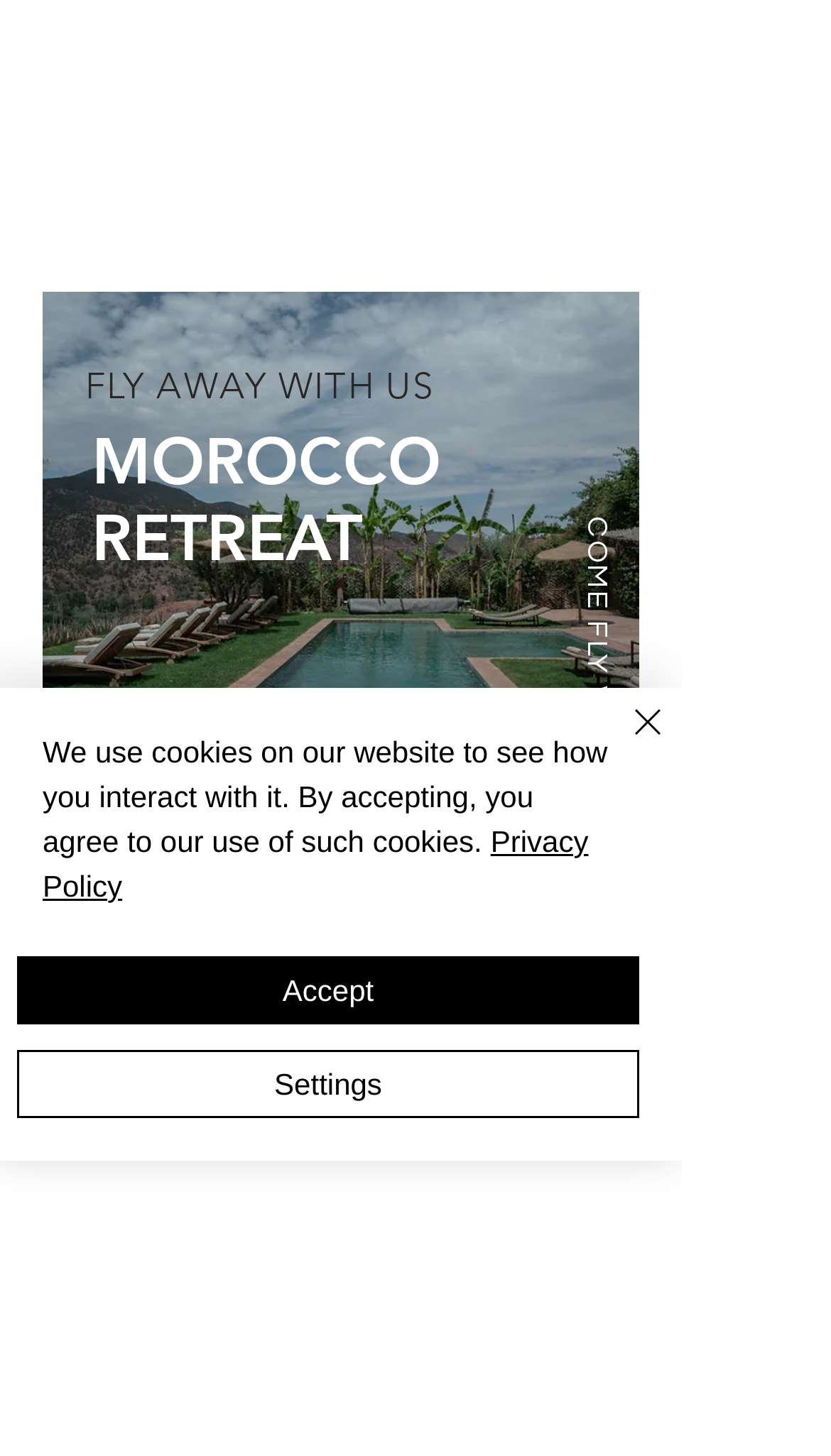Find the bounding box coordinates of the clickable area required to complete the following action: "Click on the Search button".

None